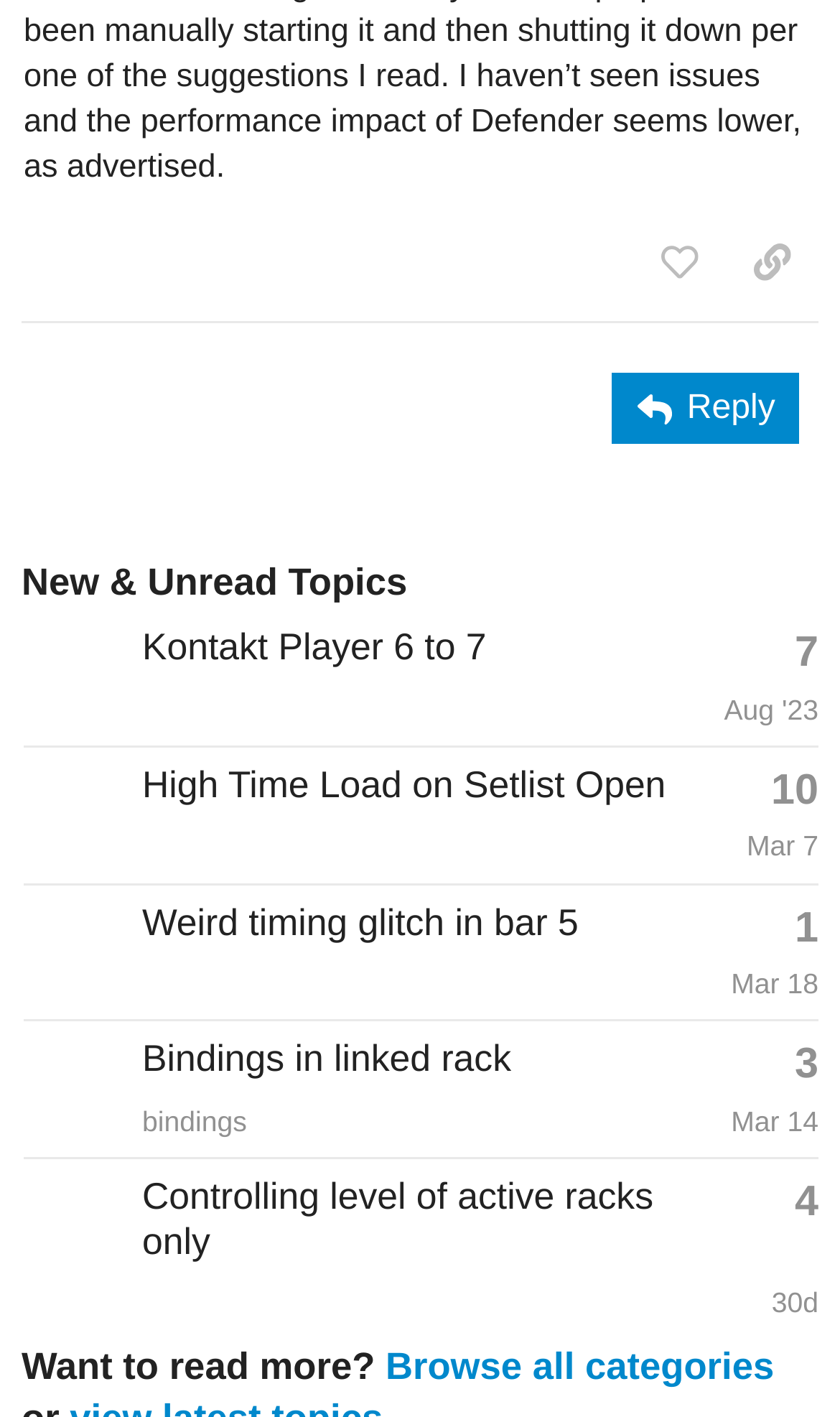Given the description "Kontakt Player 6 to 7", determine the bounding box of the corresponding UI element.

[0.169, 0.441, 0.579, 0.471]